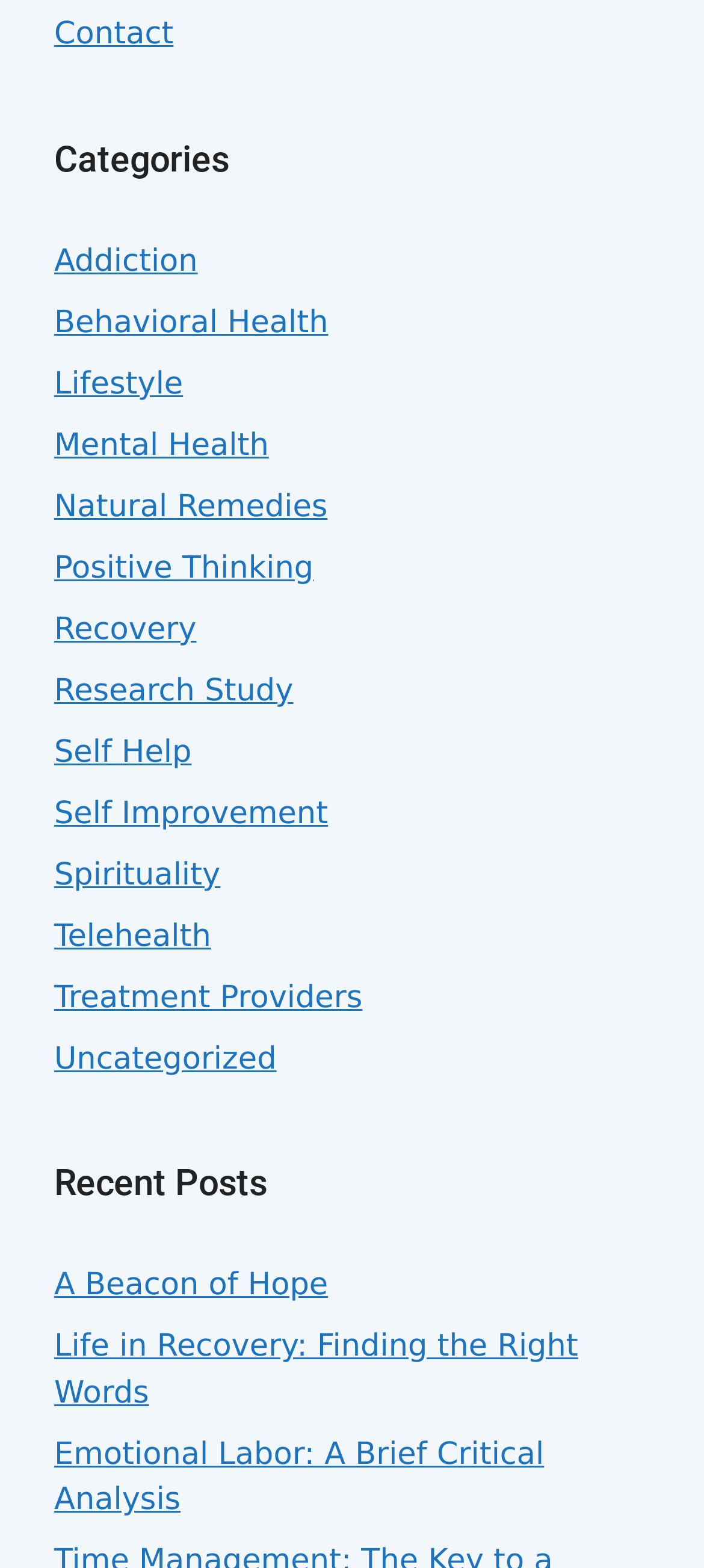Give a concise answer using only one word or phrase for this question:
What is the title of the first recent post?

A Beacon of Hope